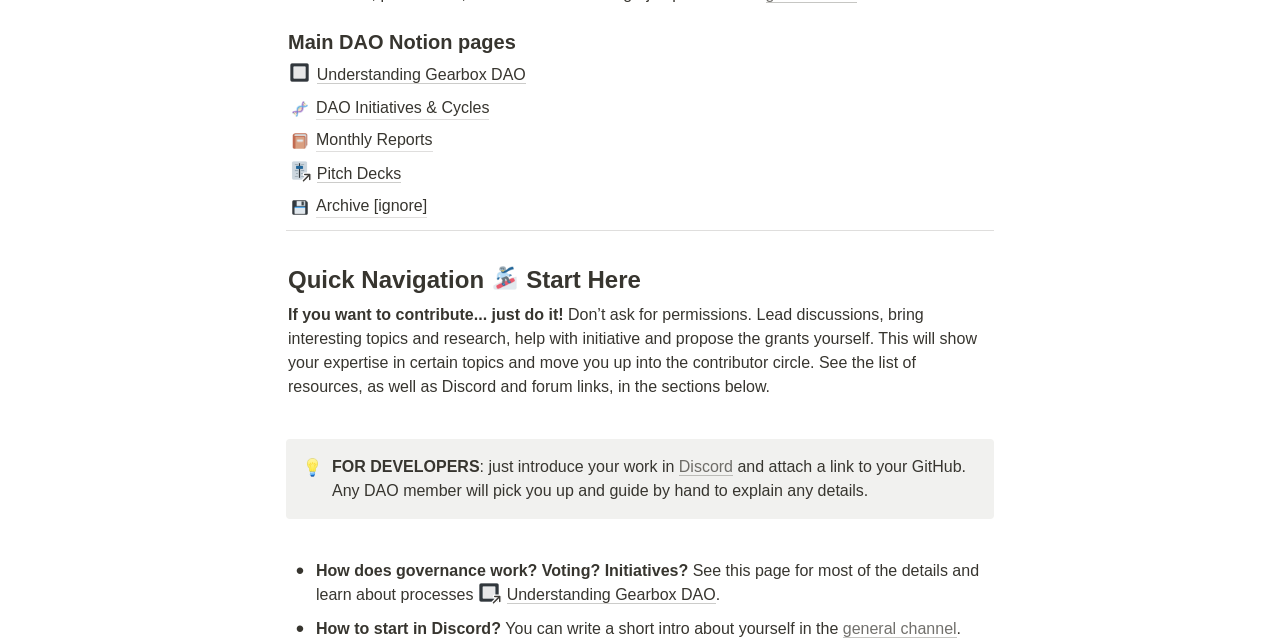Determine the bounding box coordinates for the HTML element described here: "Understanding Gearbox DAO".

[0.225, 0.104, 0.411, 0.13]